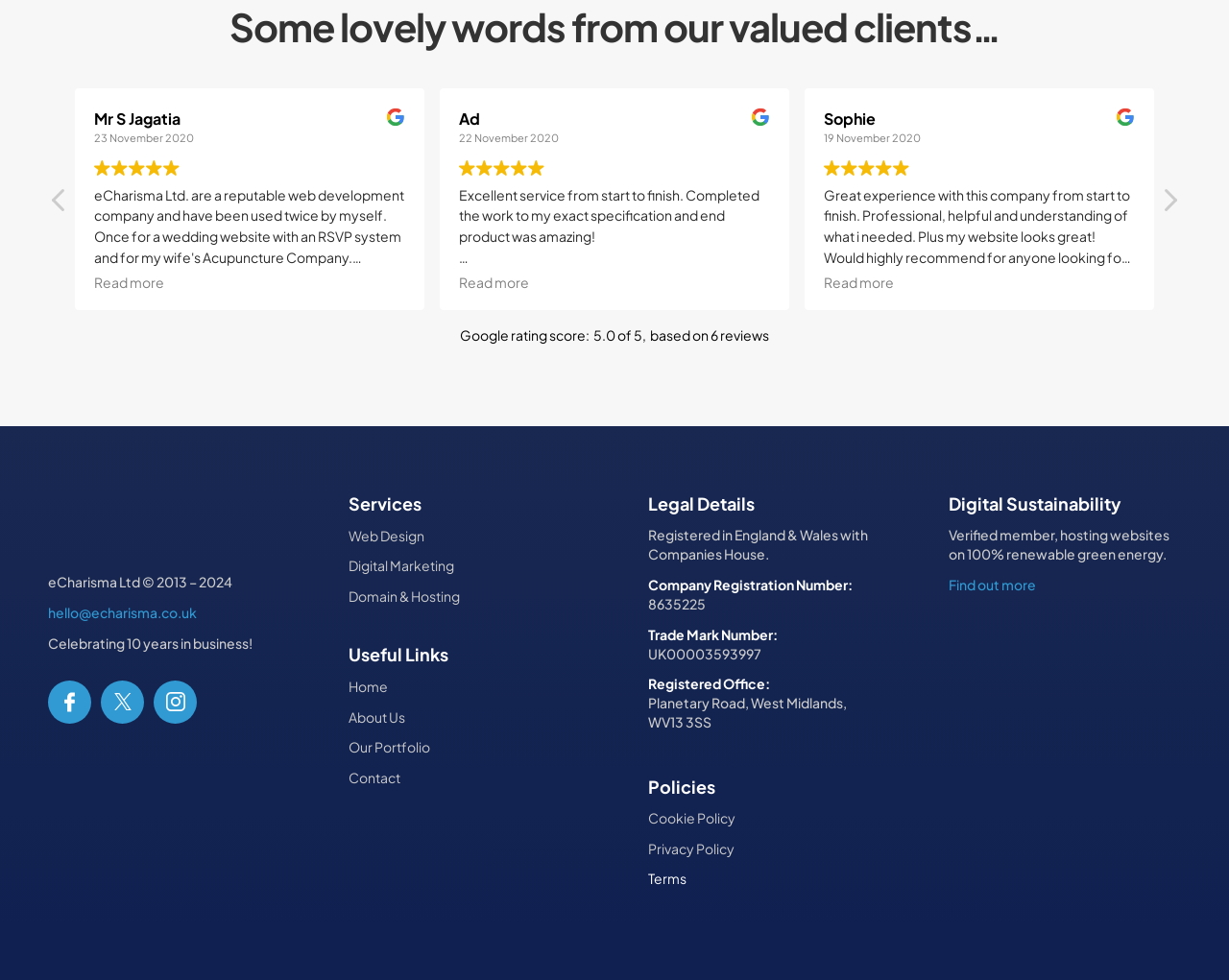What is the topic of the review written by Mr S Jagatia? Observe the screenshot and provide a one-word or short phrase answer.

e-solution